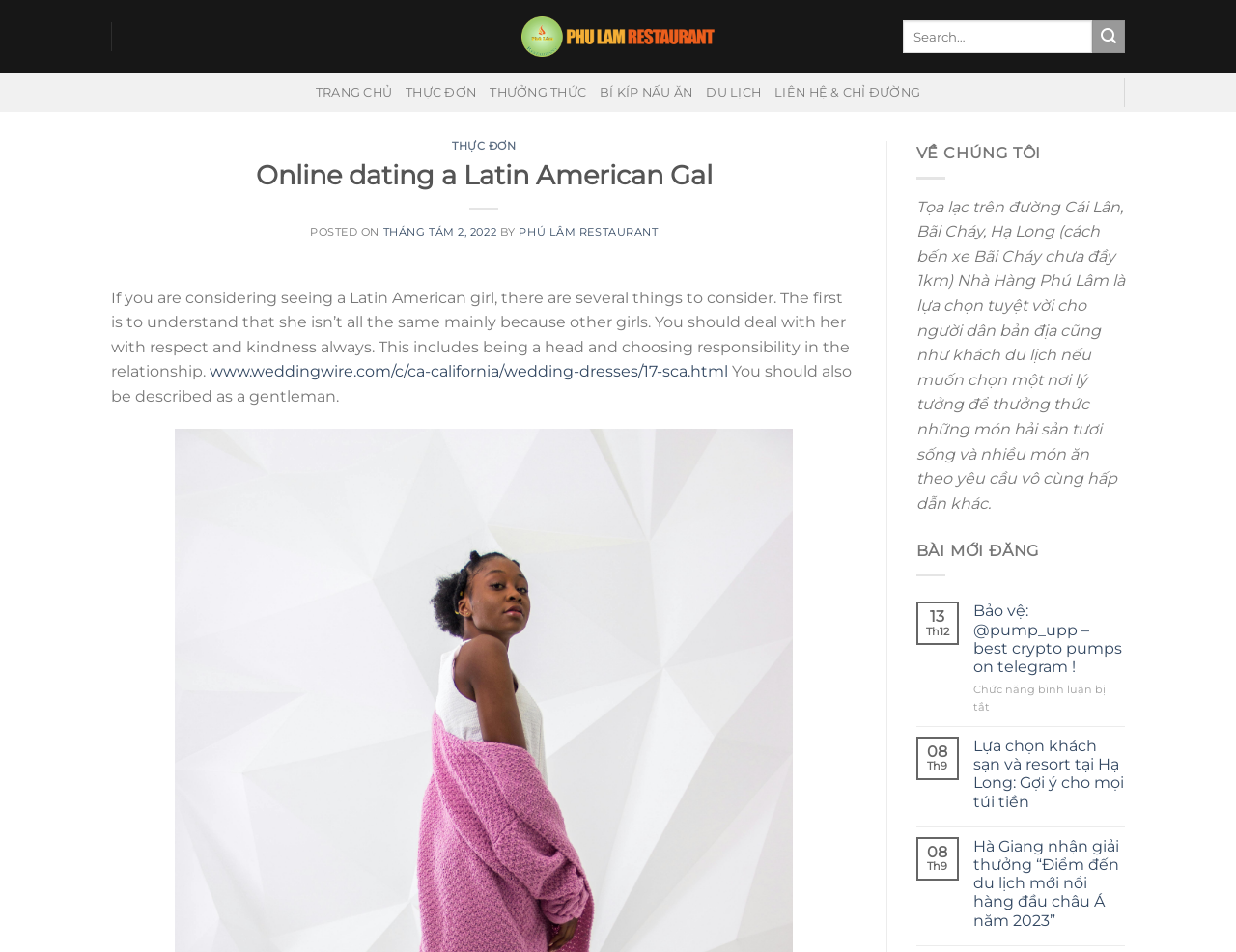Determine the bounding box coordinates of the clickable area required to perform the following instruction: "Read the 'Online dating a Latin American Gal' article". The coordinates should be represented as four float numbers between 0 and 1: [left, top, right, bottom].

[0.109, 0.166, 0.675, 0.202]